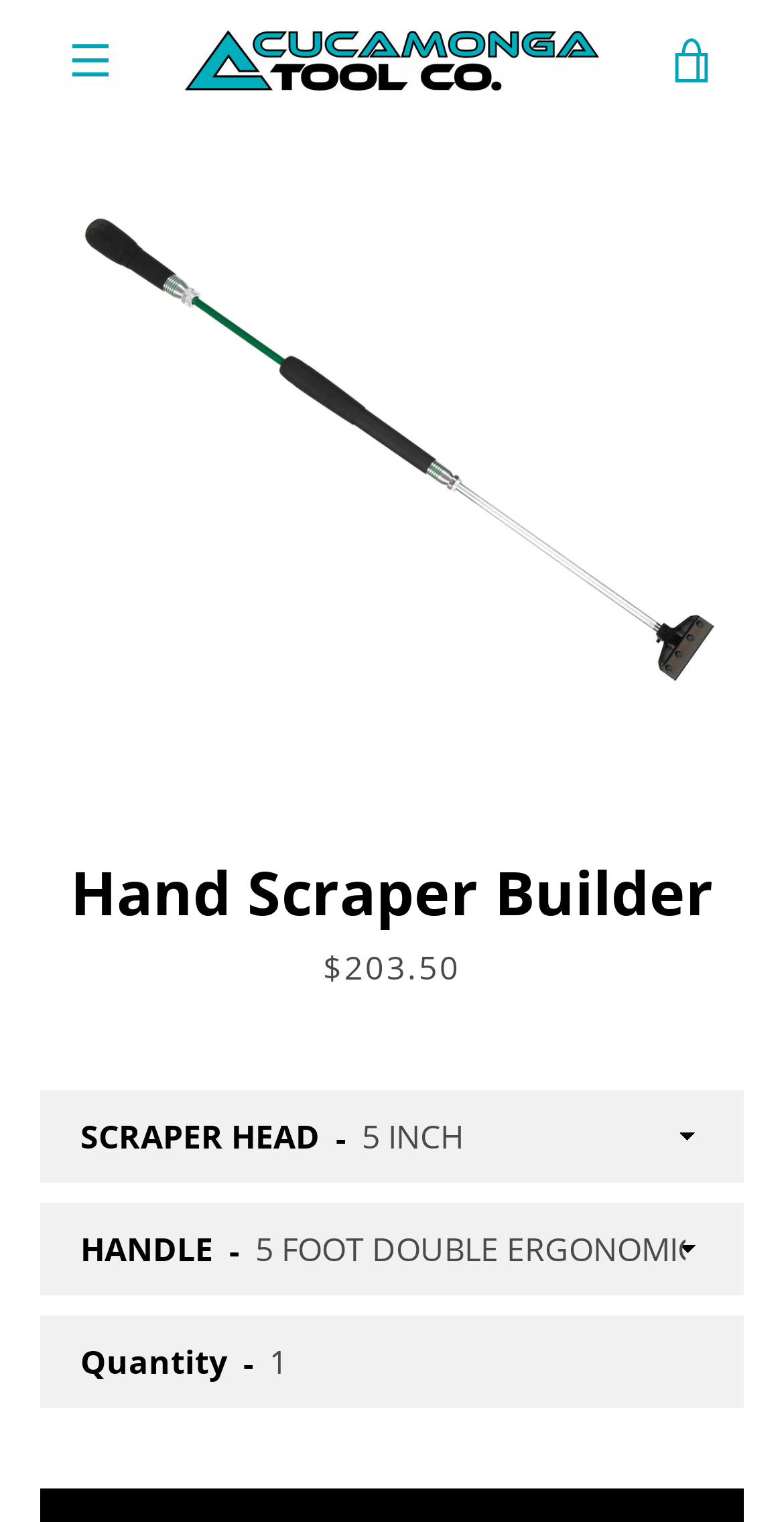Provide your answer to the question using just one word or phrase: What payment methods are accepted by the company?

Multiple payment methods